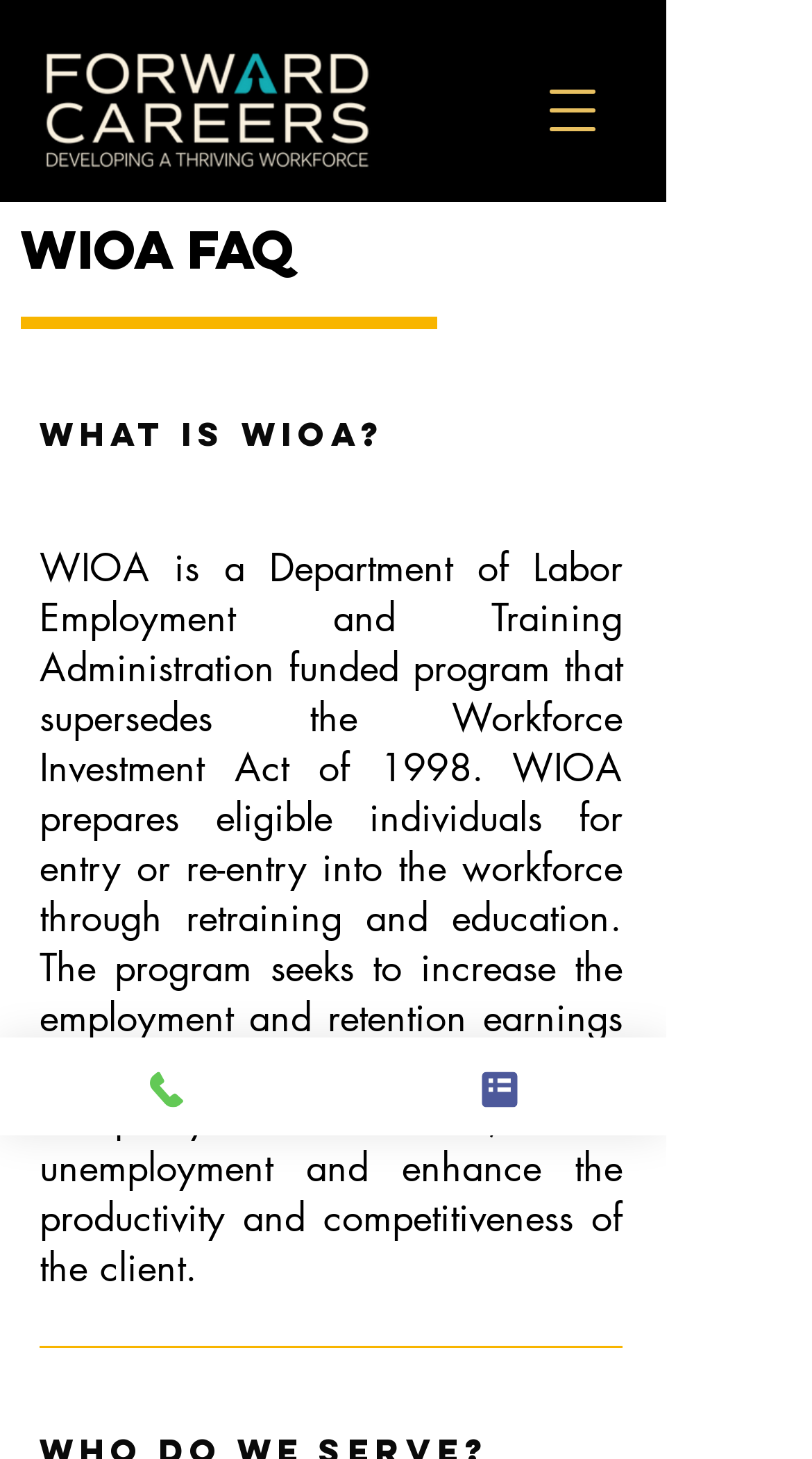Please answer the following question using a single word or phrase: 
What is the goal of WIOA?

Increase employment and retention